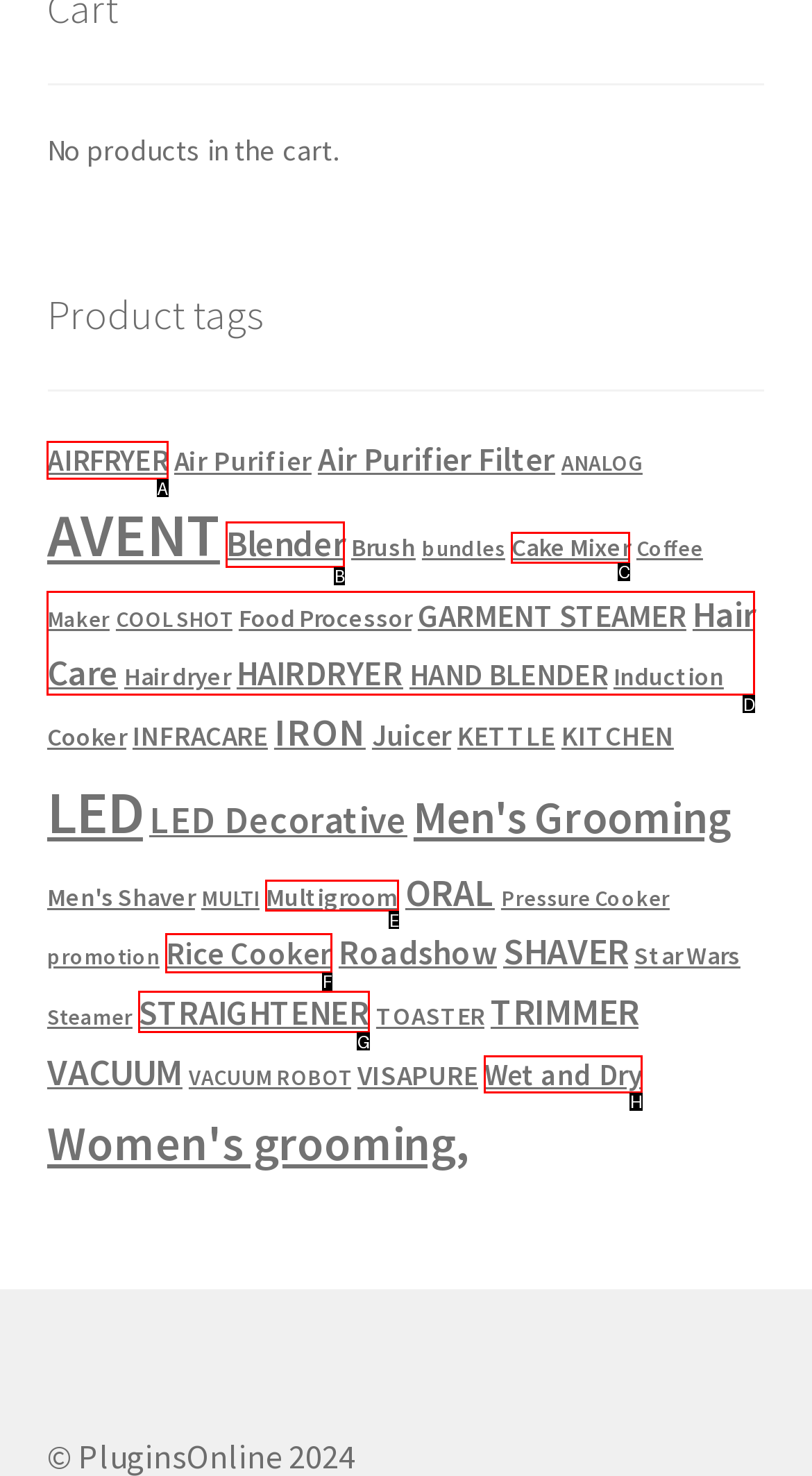Identify the correct UI element to click on to achieve the following task: View AIRFRYER products Respond with the corresponding letter from the given choices.

A